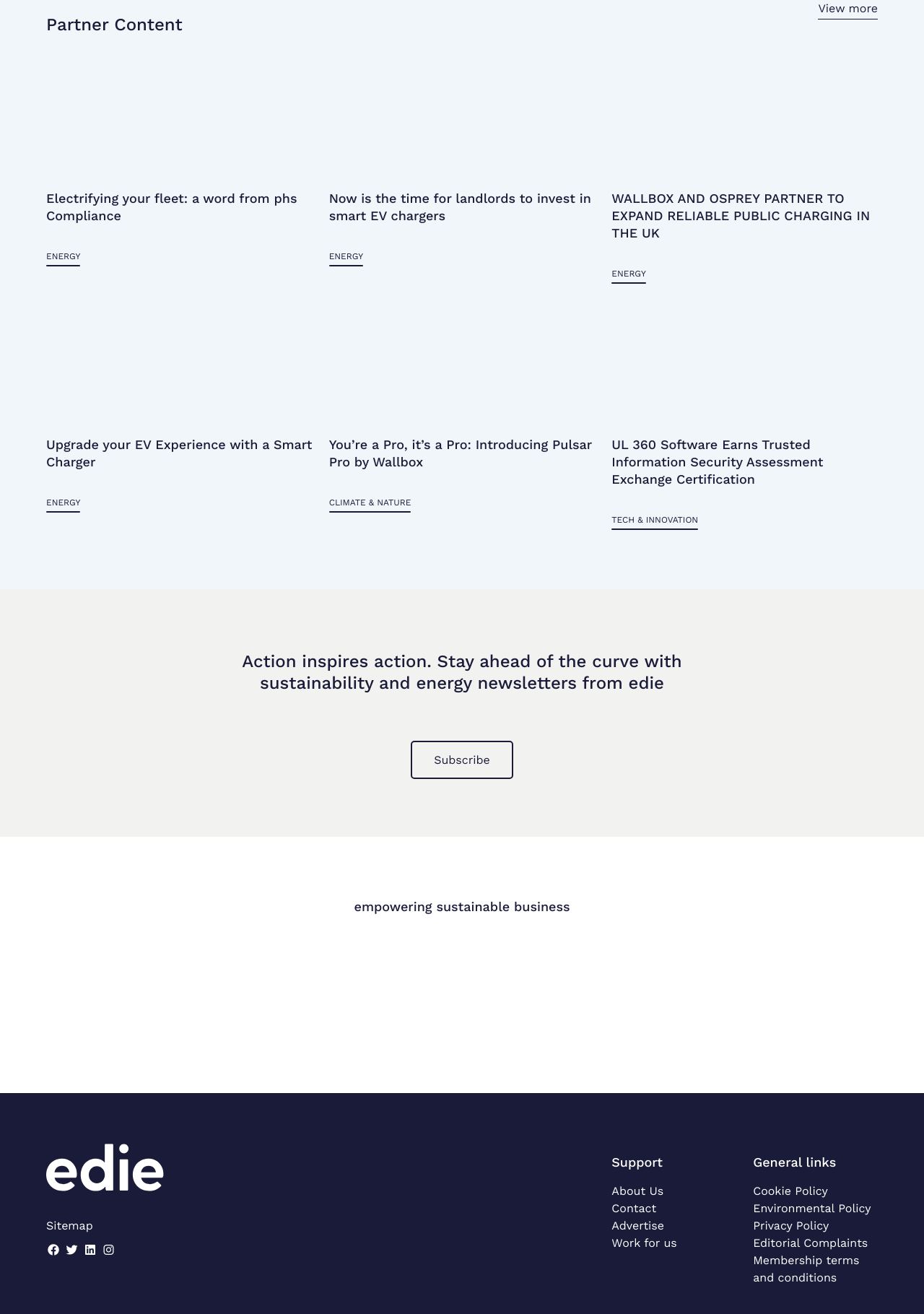Locate the bounding box coordinates of the element that should be clicked to fulfill the instruction: "Subscribe to sustainability and energy newsletters".

[0.445, 0.564, 0.555, 0.593]